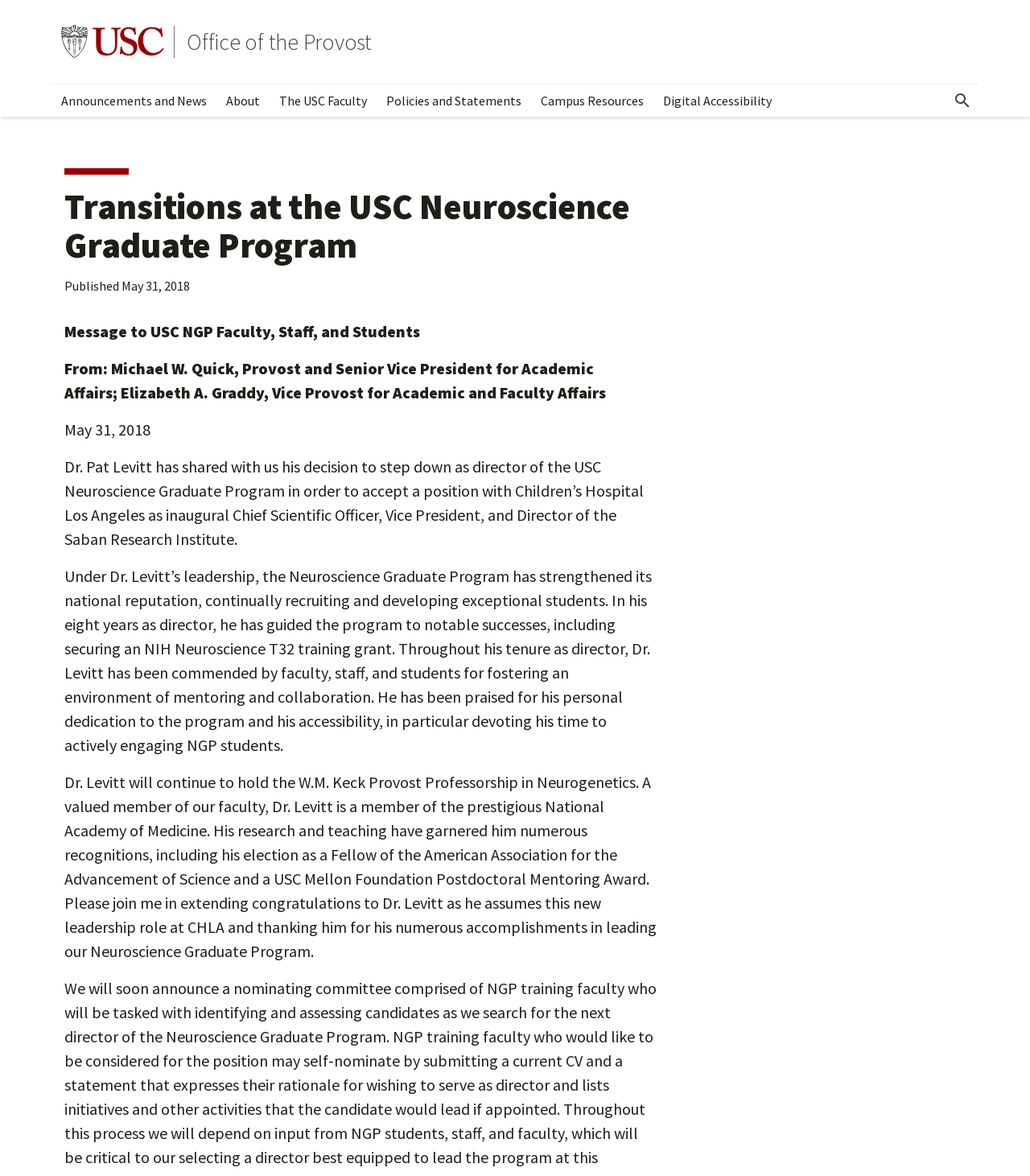What is the name of the institute Dr. Levitt will be directing?
Please provide a detailed and comprehensive answer to the question.

I found this information by reading the text in the webpage, specifically the sentence 'Dr. Pat Levitt has shared with us his decision to step down as director of the USC Neuroscience Graduate Program in order to accept a position with Children’s Hospital Los Angeles as inaugural Chief Scientific Officer, Vice President, and Director of the Saban Research Institute.'